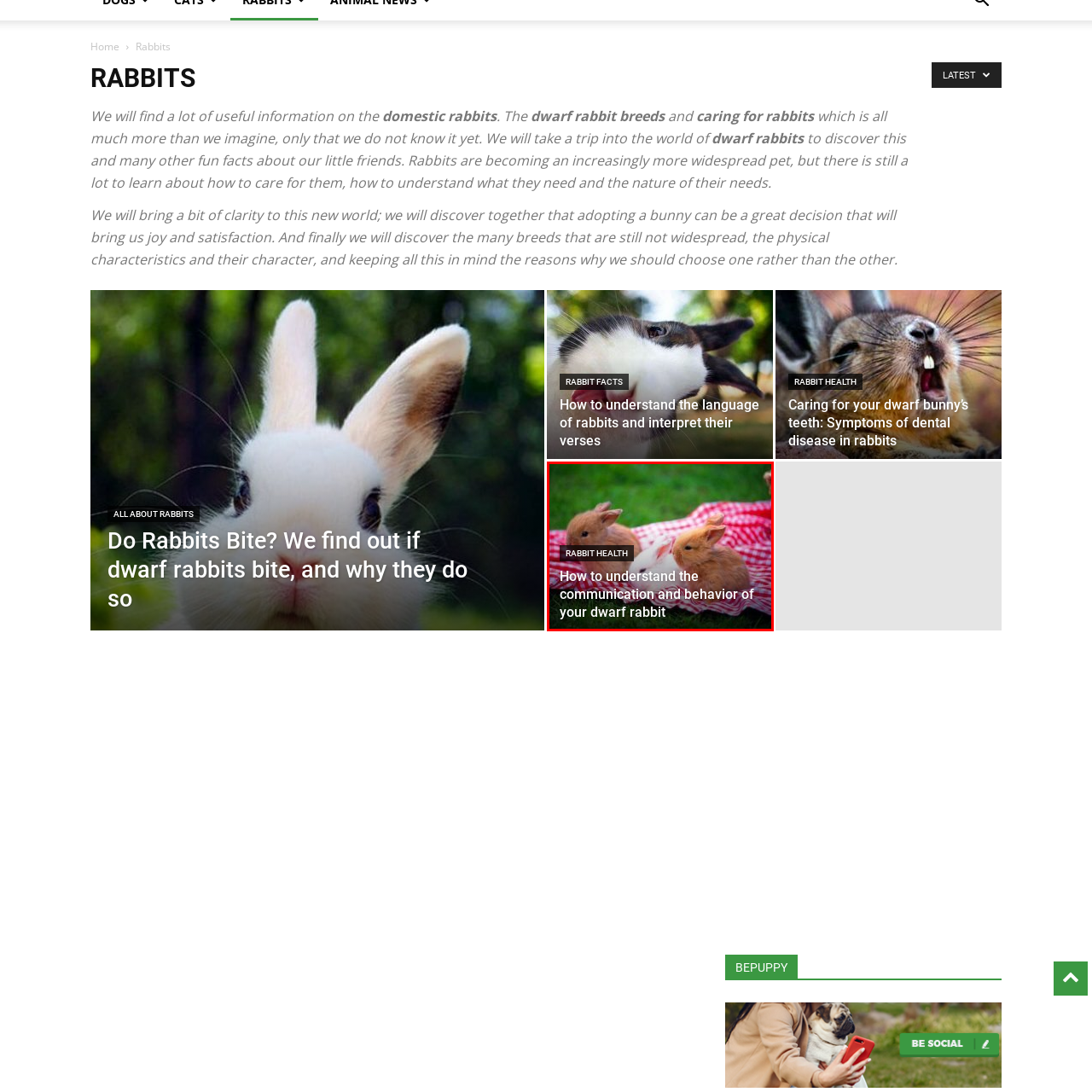Draft a detailed caption for the image located inside the red outline.

The image features two adorable dwarf rabbits sitting contentedly on a red and white checkered blanket. The backdrop suggests a serene outdoor setting, enhancing the warmth of the moment. Overlaying the image is a bold title, "RABBIT HEALTH," followed by a subtitle that reads, "How to understand the communication and behavior of your dwarf rabbit." This informative caption implies a focus on helping rabbit owners decipher the ways in which their pets express themselves, indicating that understanding their communication can lead to a healthier and happier relationship. The use of vibrant colors in the rabbits’ fur contrasts beautifully with the blanket, making the image both engaging and inviting.